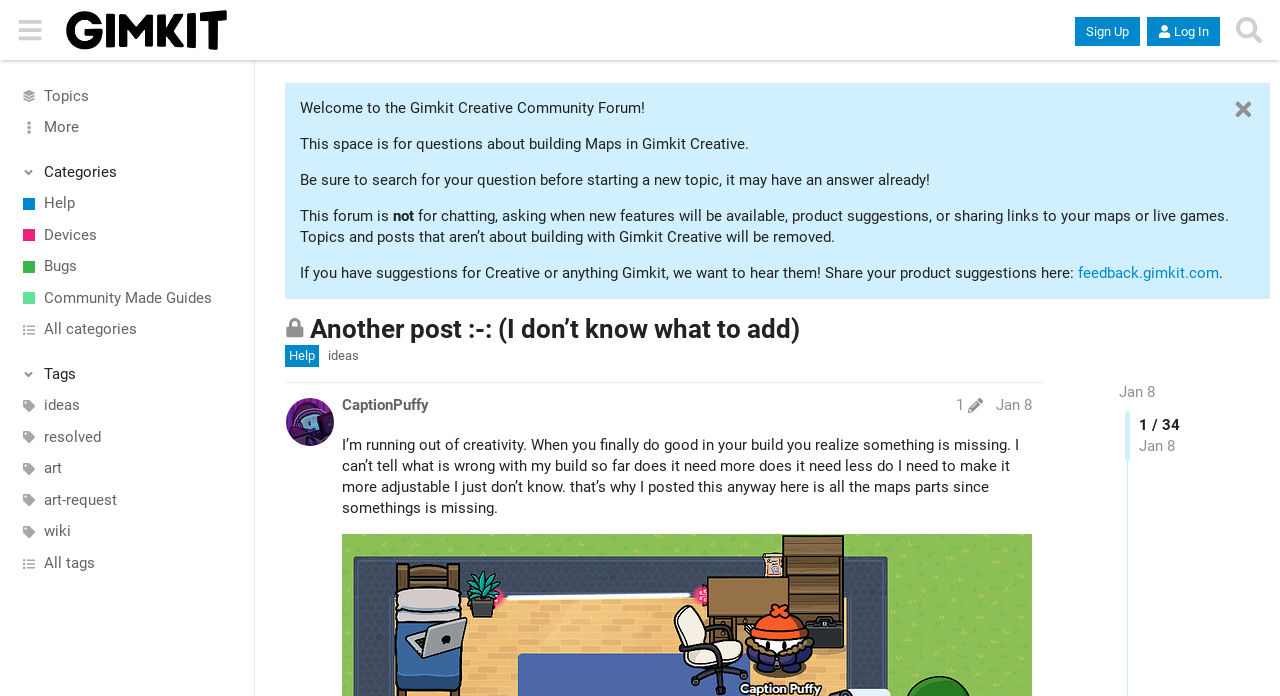Please identify the bounding box coordinates of the element on the webpage that should be clicked to follow this instruction: "View the 'Help' section". The bounding box coordinates should be given as four float numbers between 0 and 1, formatted as [left, top, right, bottom].

[0.0, 0.27, 0.199, 0.315]